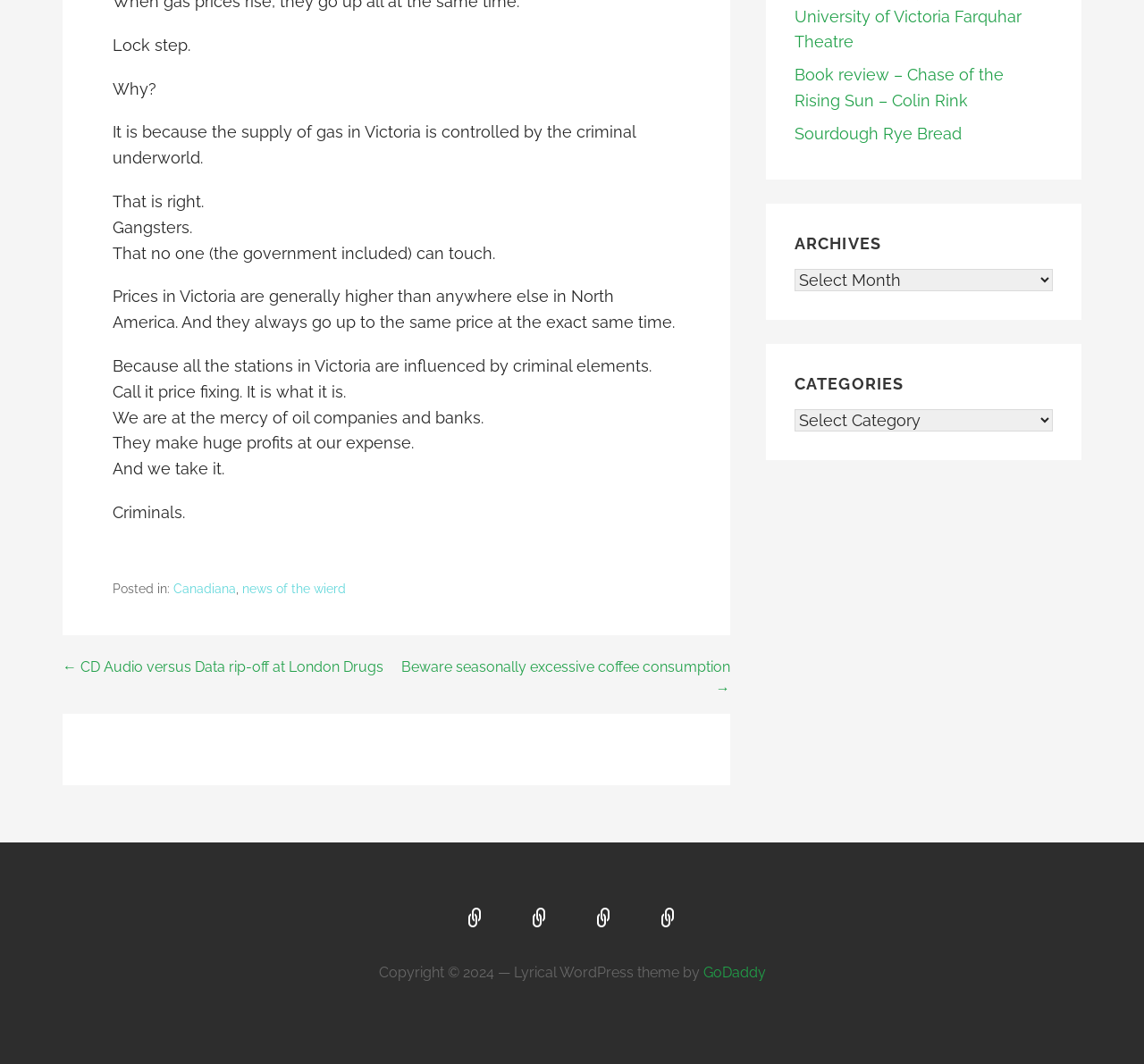Using the provided element description, identify the bounding box coordinates as (top-left x, top-left y, bottom-right x, bottom-right y). Ensure all values are between 0 and 1. Description: news of the wierd

[0.212, 0.546, 0.302, 0.56]